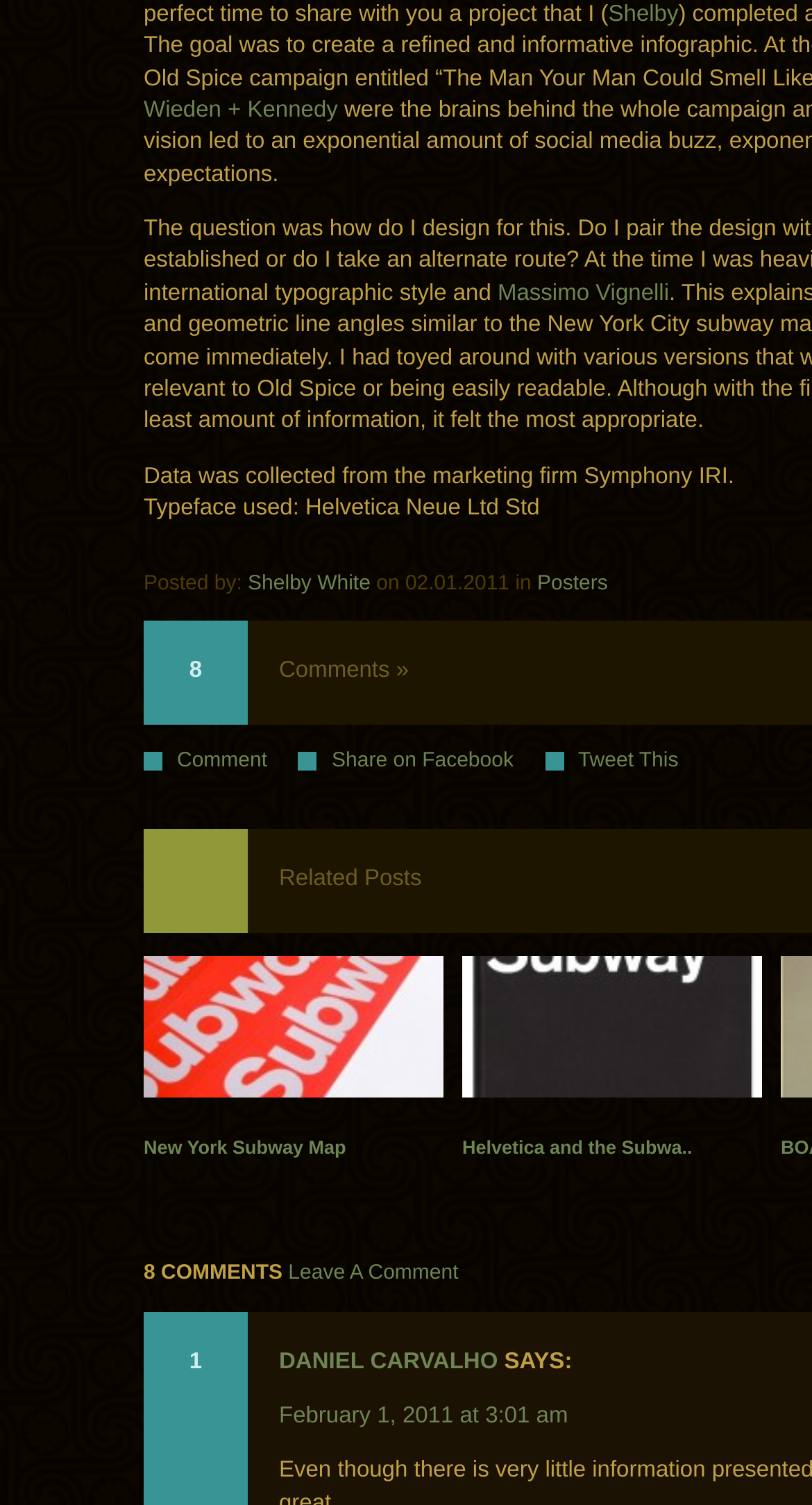Analyze the image and give a detailed response to the question:
Who posted the content?

The answer can be found in the link element with the text 'Shelby White' which is located below the 'Posted by:' text.